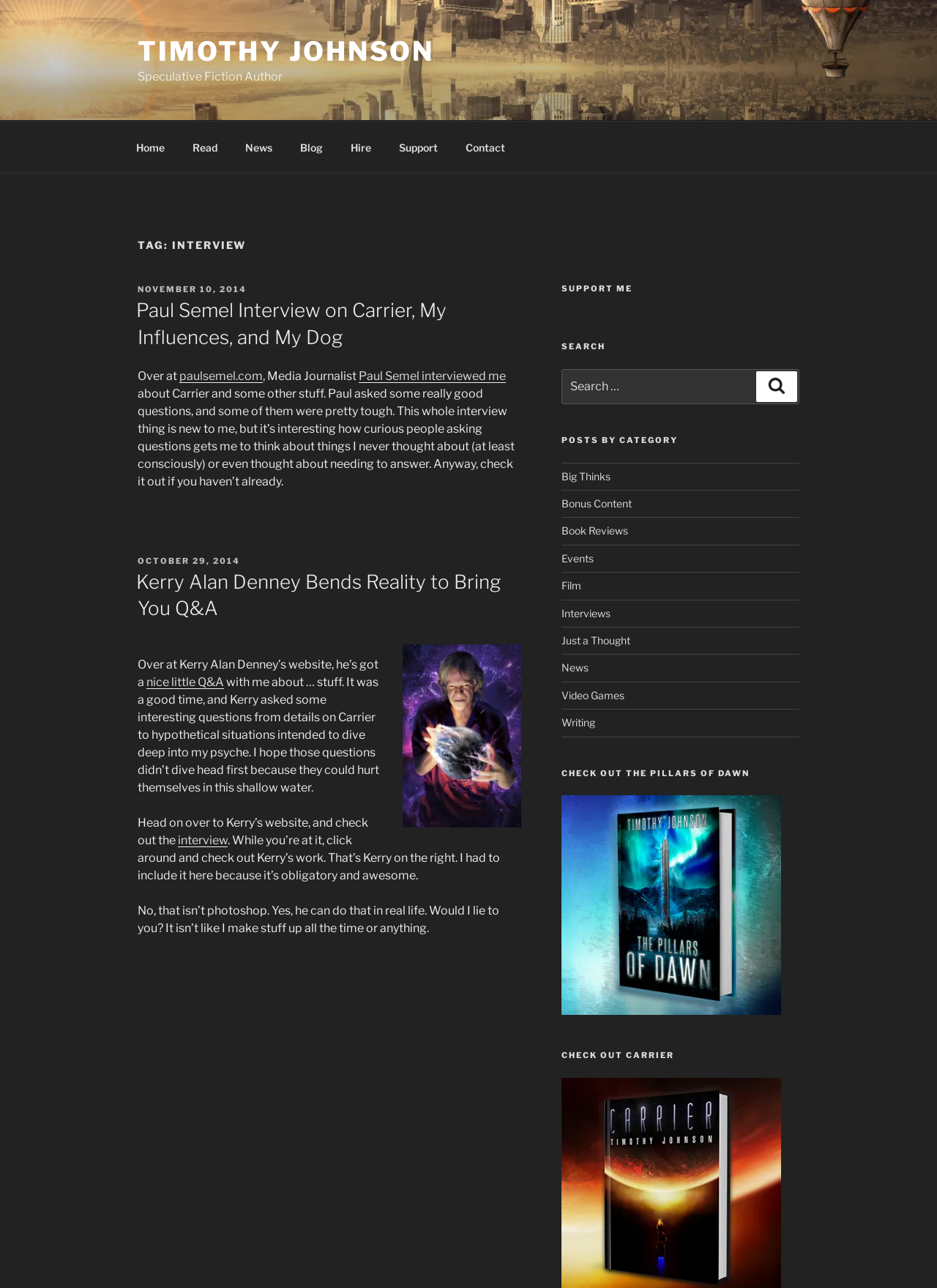How many categories are there in the 'Posts by Category' section? Analyze the screenshot and reply with just one word or a short phrase.

11